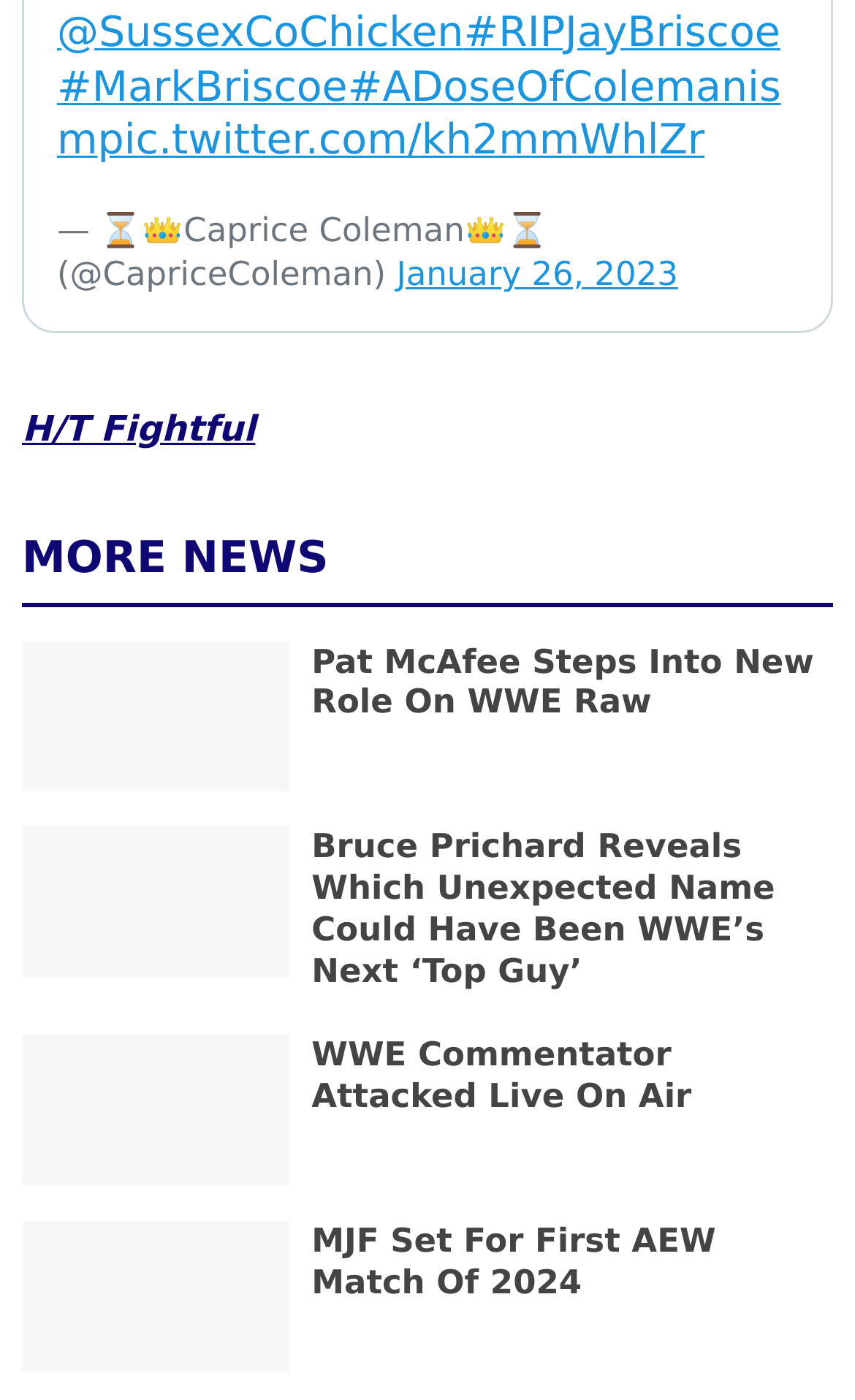Respond with a single word or phrase for the following question: 
What is the topic of the first news heading?

Pat McAfee